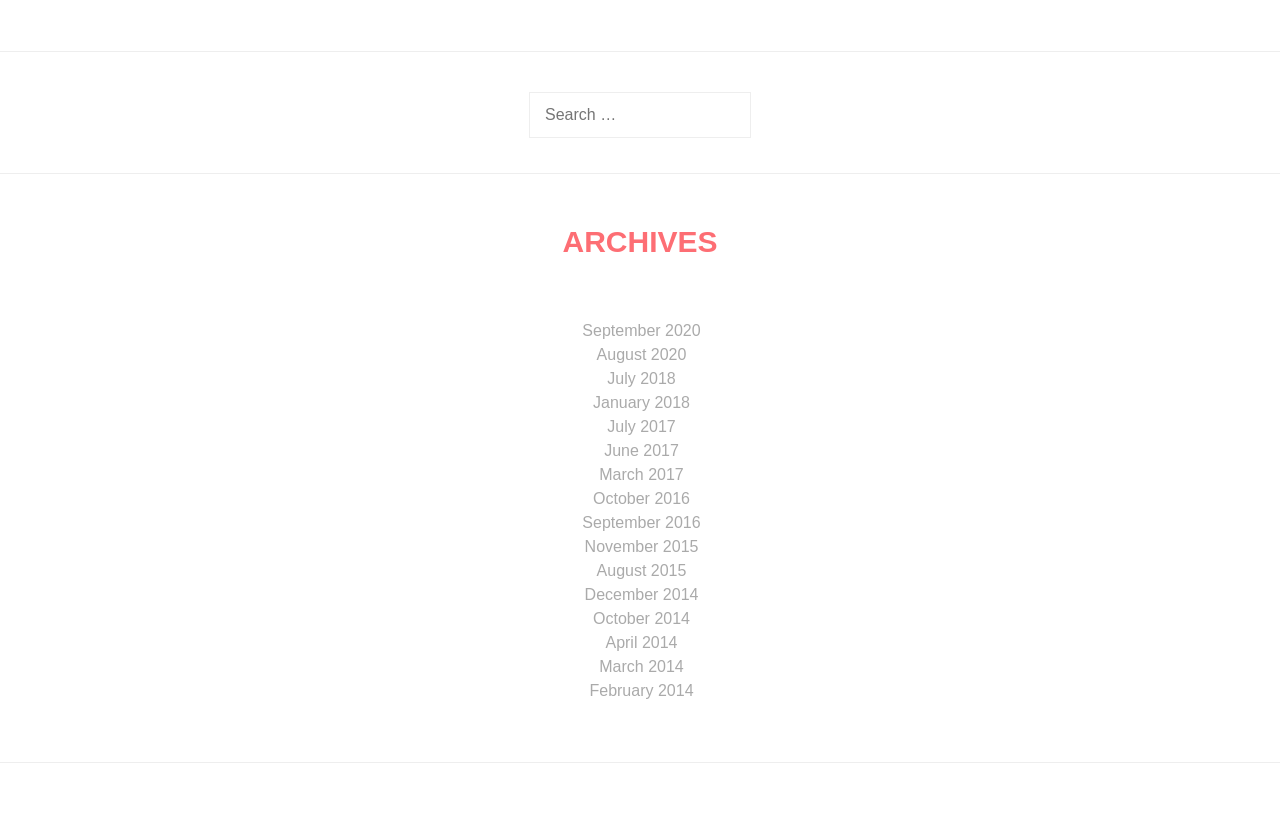By analyzing the image, answer the following question with a detailed response: How many links are listed under the 'ARCHIVES' heading?

By counting the number of links listed under the 'ARCHIVES' heading, I can see that there are 15 links in total, each representing a specific month and year.